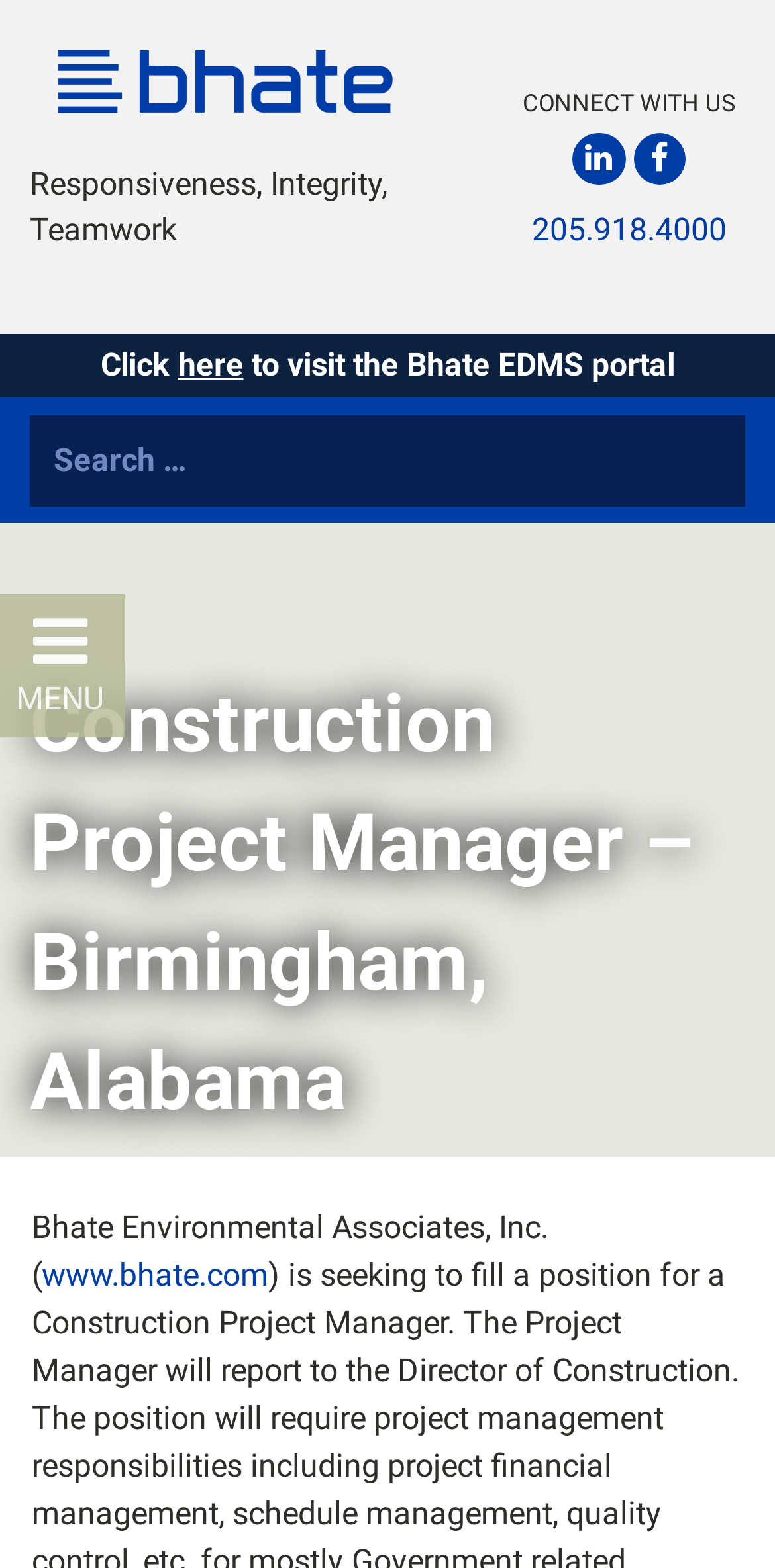Find the bounding box coordinates for the area that must be clicked to perform this action: "Learn more about Construction Project Manager".

[0.038, 0.425, 0.962, 0.728]